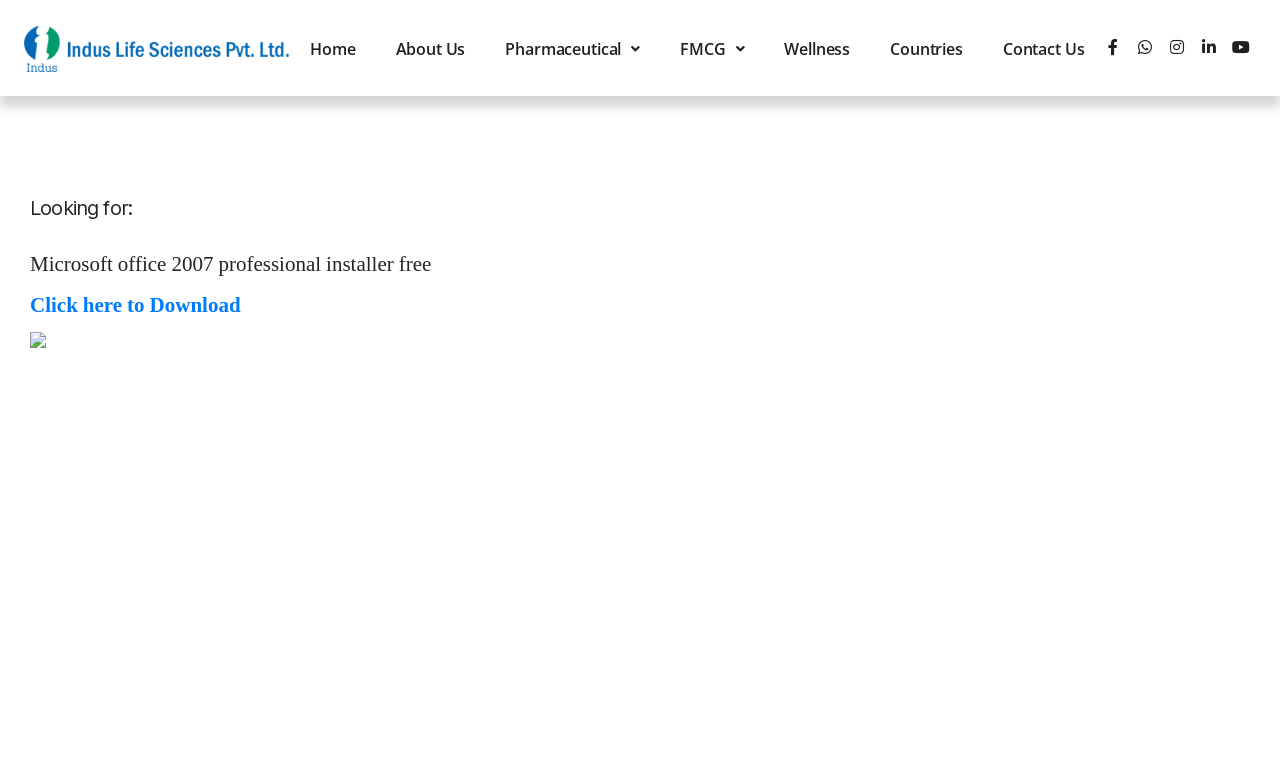By analyzing the image, answer the following question with a detailed response: How many main menu items are available on this webpage?

The webpage has a navigation menu with links 'Home', 'About Us', 'Pharmaceutical', 'FMCG', 'Wellness', 'Countries', and 'Contact Us', which are the main menu items available on this webpage.